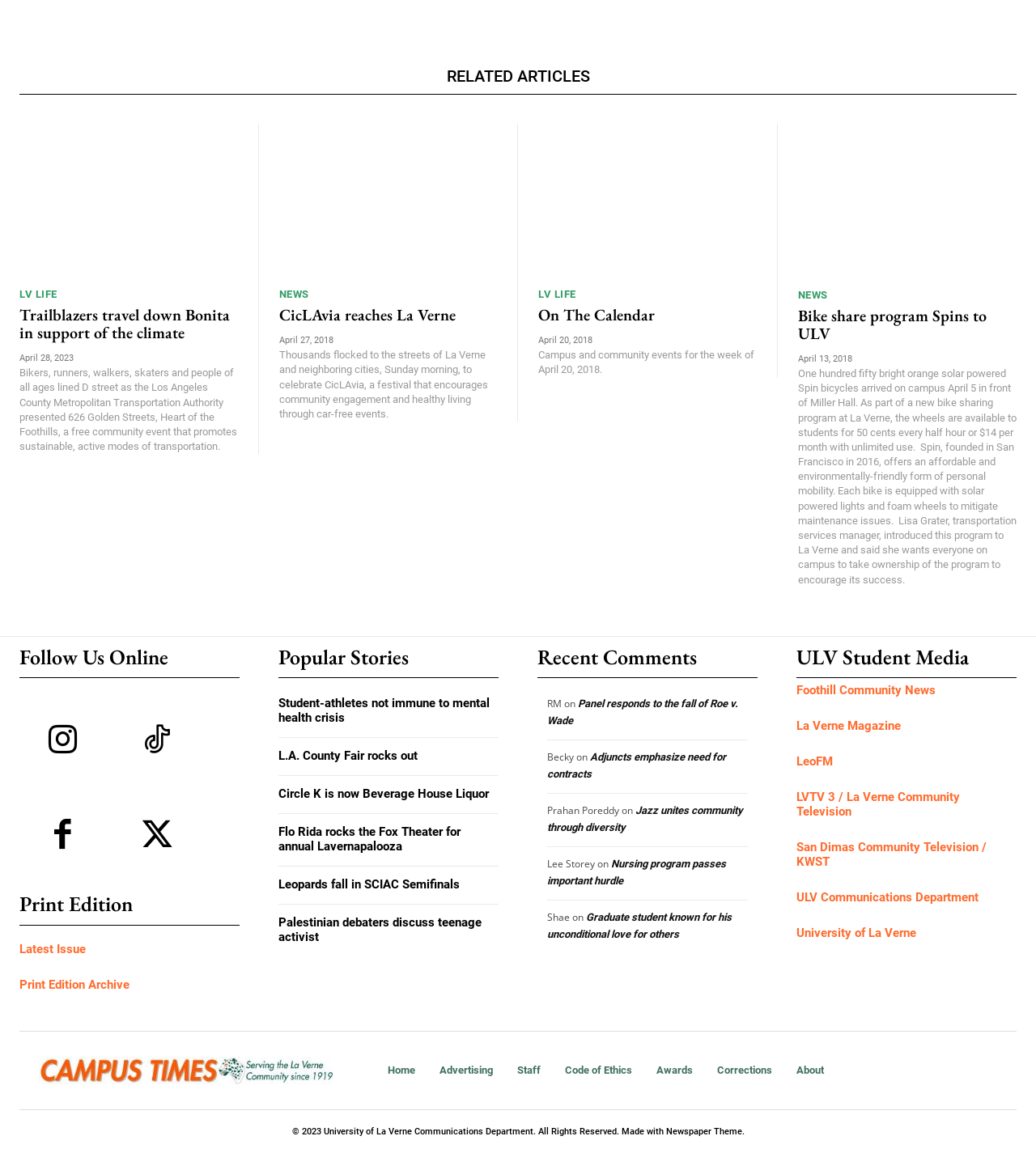How many social media links are there under 'Follow Us Online'?
Provide a detailed and extensive answer to the question.

I counted the number of links under the 'Follow Us Online' section, which are four social media links represented by icons. There are 4 social media links in total.